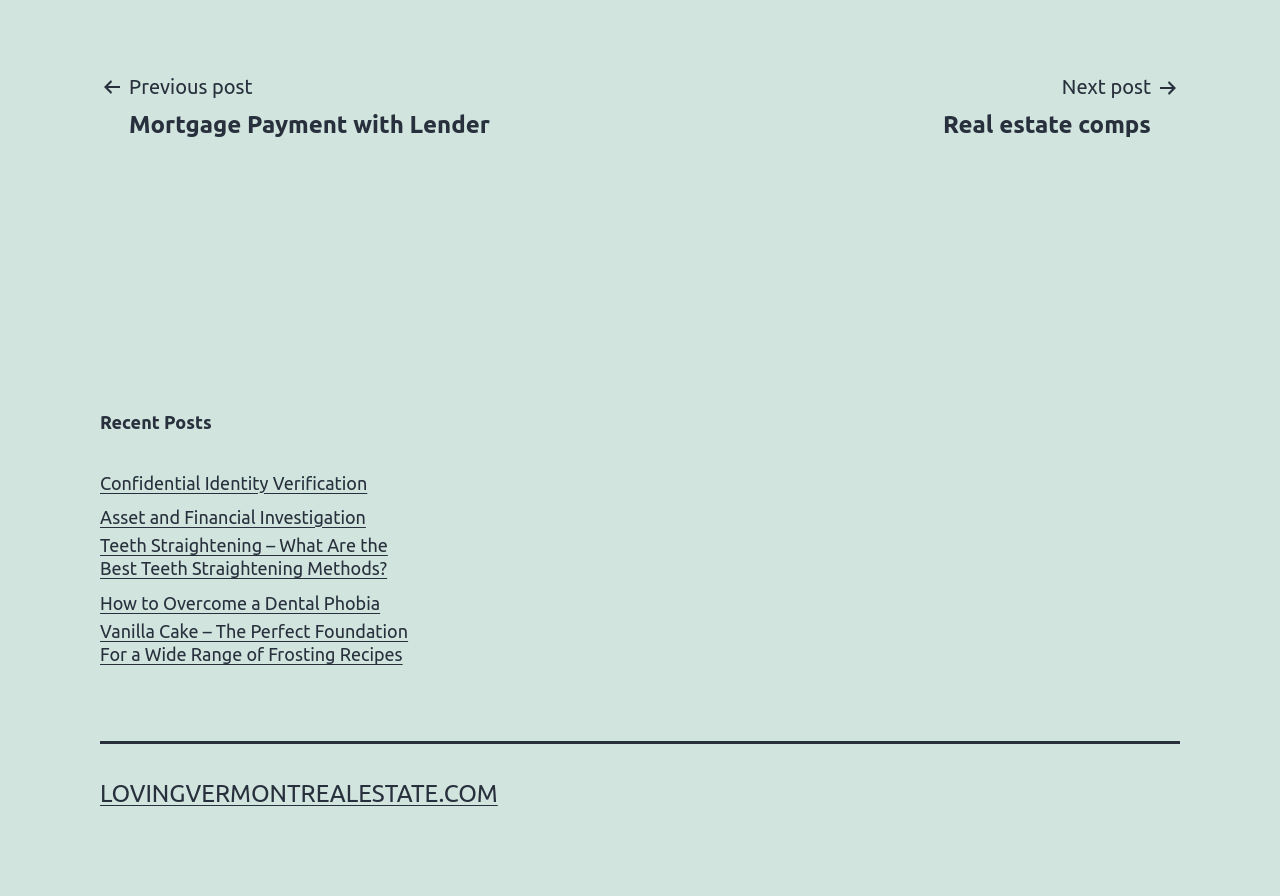Find the bounding box coordinates for the UI element that matches this description: "lovingvermontrealestate.com".

[0.078, 0.871, 0.389, 0.901]